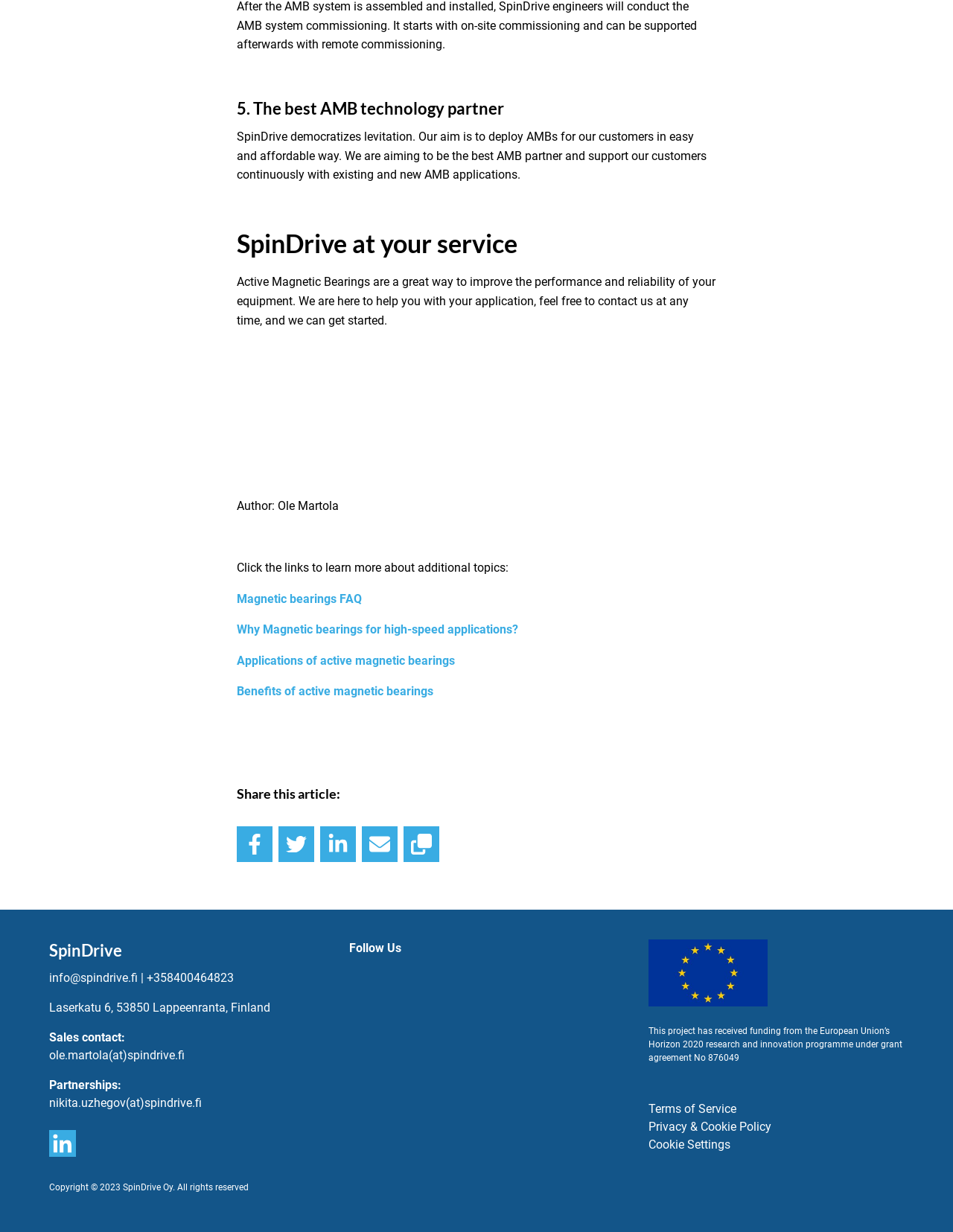Locate the bounding box of the UI element described in the following text: "Annual Meeting".

None